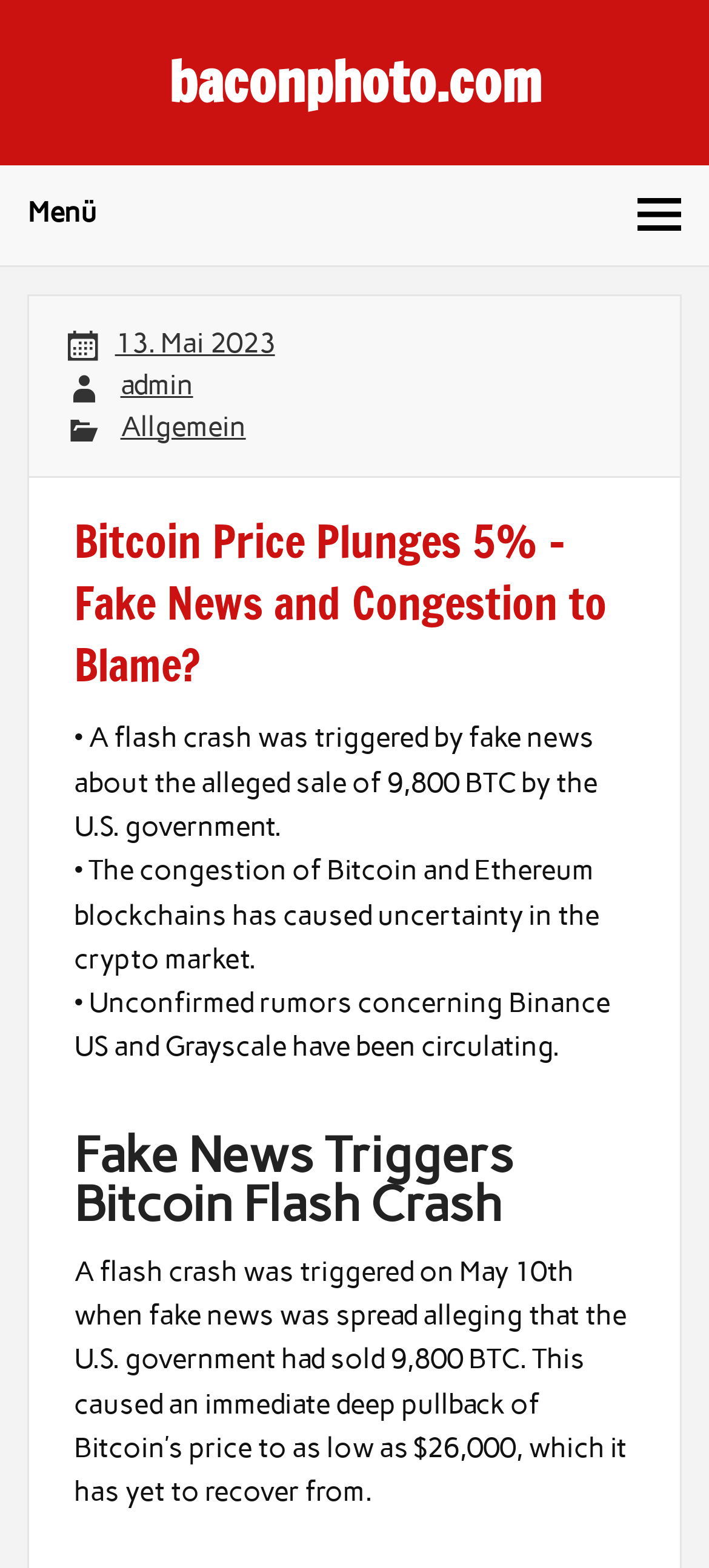Please examine the image and answer the question with a detailed explanation:
What is the date mentioned in the article?

I found the date '13. Mai 2023' mentioned in the link element within the button 'Menü' which suggests that it might be the date of publication or relevance to the article.